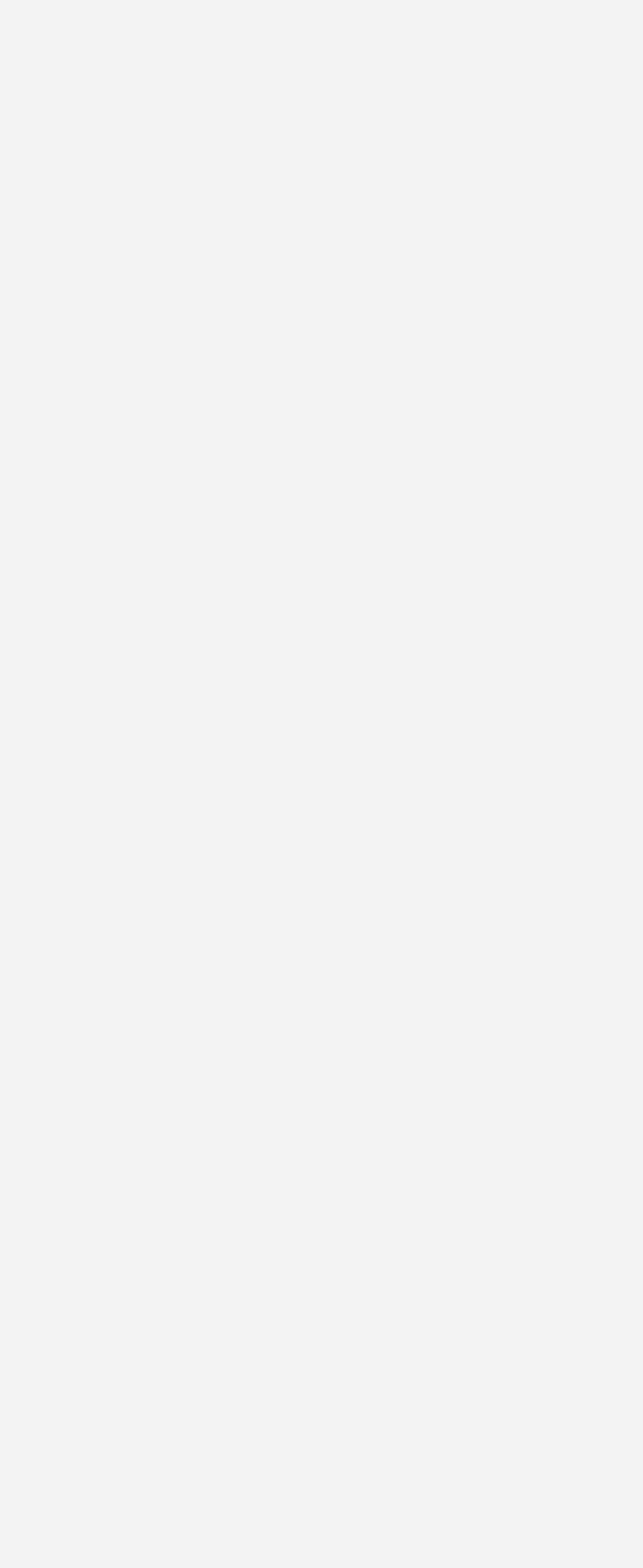What is the oldest comment timestamp?
Please answer using one word or phrase, based on the screenshot.

2016年9月30日 09:59